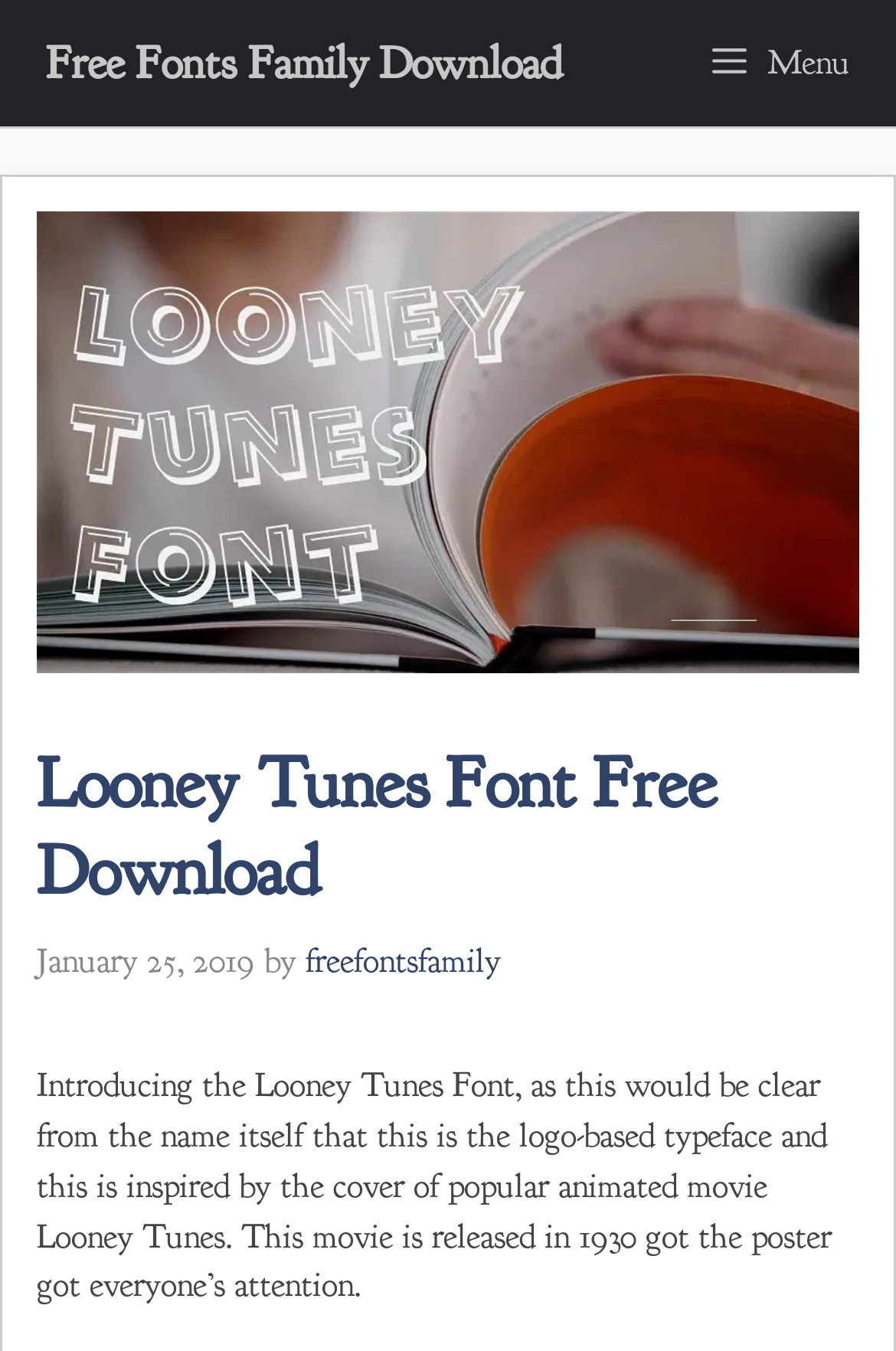Provide the bounding box coordinates of the HTML element described by the text: "Free Fonts Family Download".

[0.051, 0.0, 0.628, 0.094]